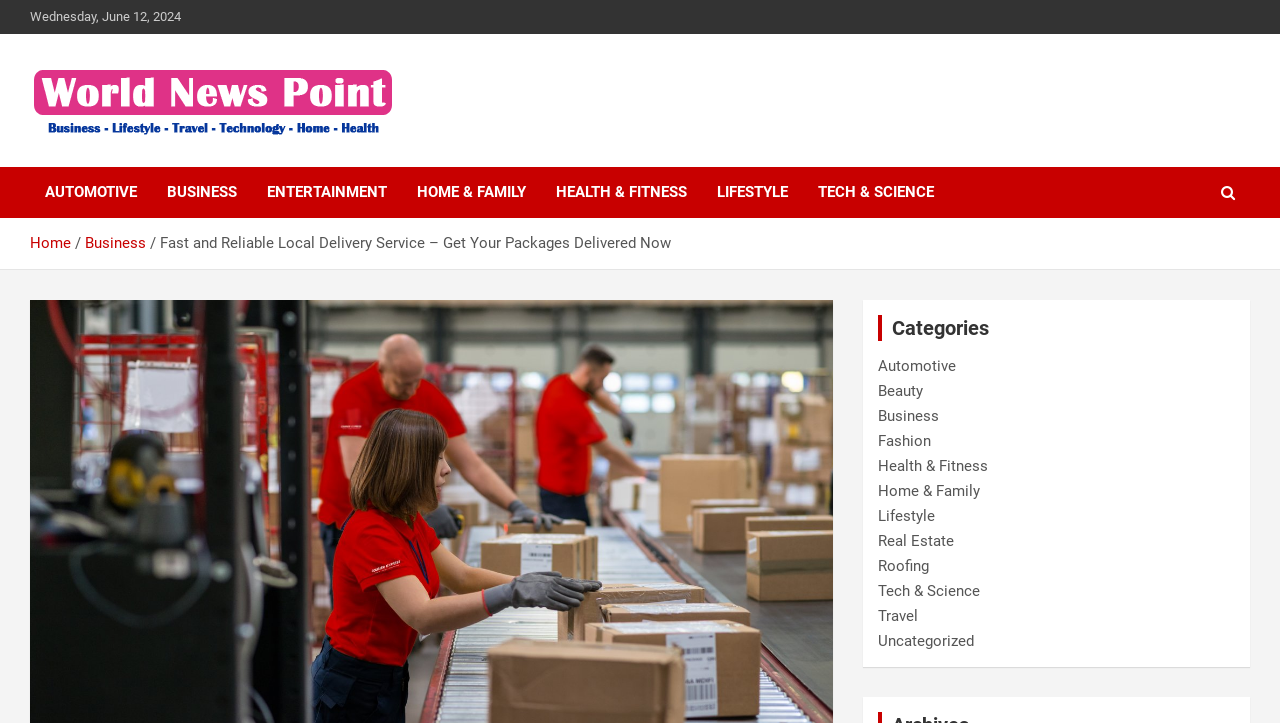Determine the bounding box coordinates of the area to click in order to meet this instruction: "View Health & Fitness articles".

[0.686, 0.632, 0.772, 0.657]